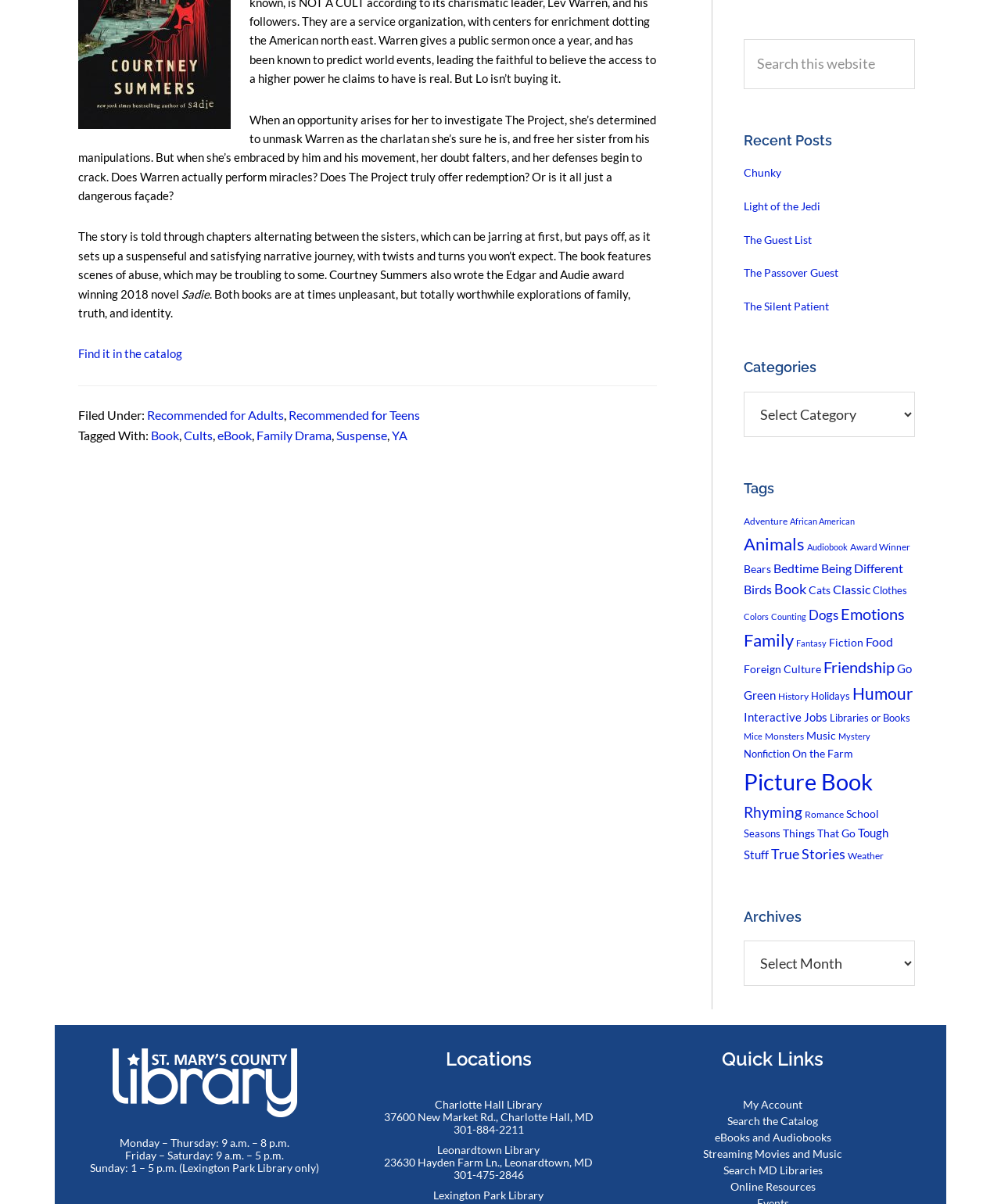Identify the bounding box of the UI element that matches this description: "Streaming Movies and Music".

[0.703, 0.953, 0.842, 0.964]